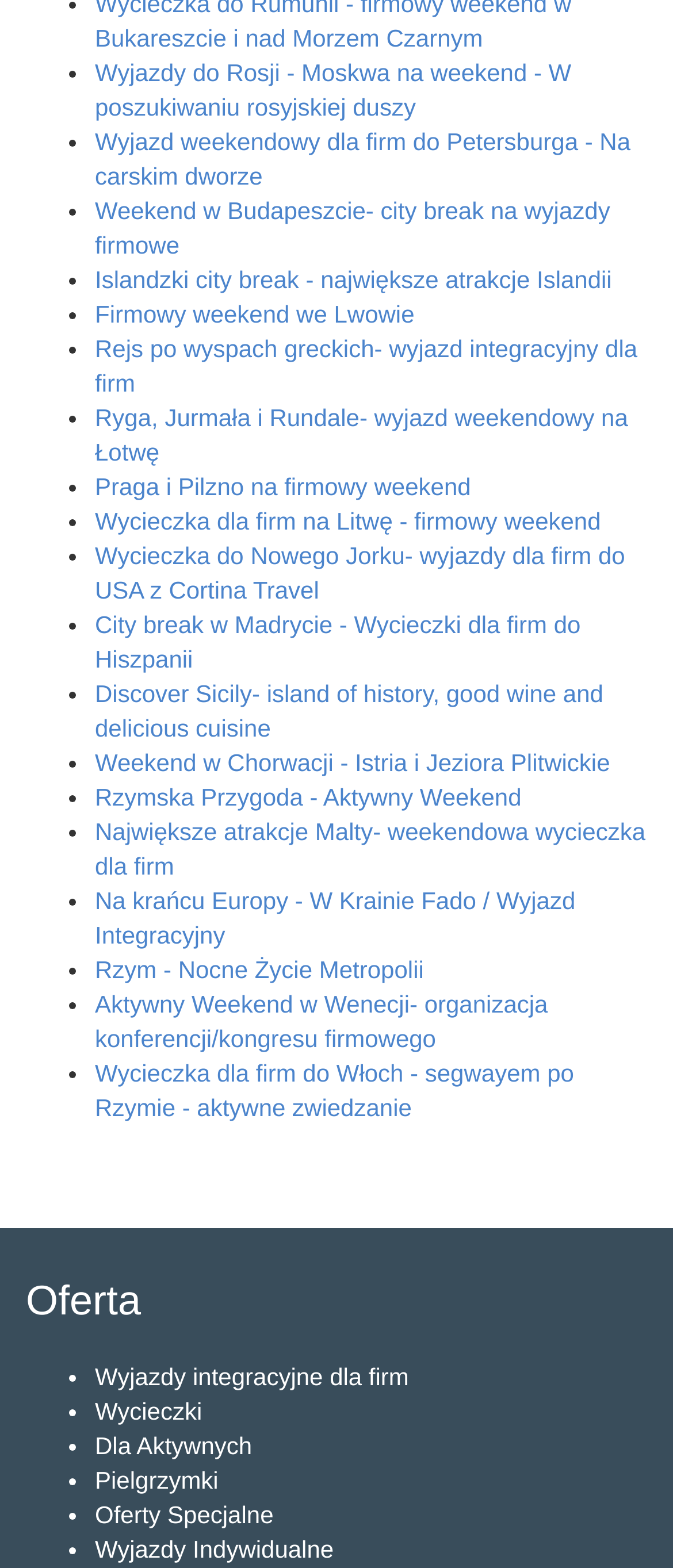Identify the bounding box coordinates necessary to click and complete the given instruction: "Browse the Wycieczka dla firm do Włoch - segwayem po Rzymie - aktywne zwiedzanie option".

[0.141, 0.675, 0.853, 0.715]